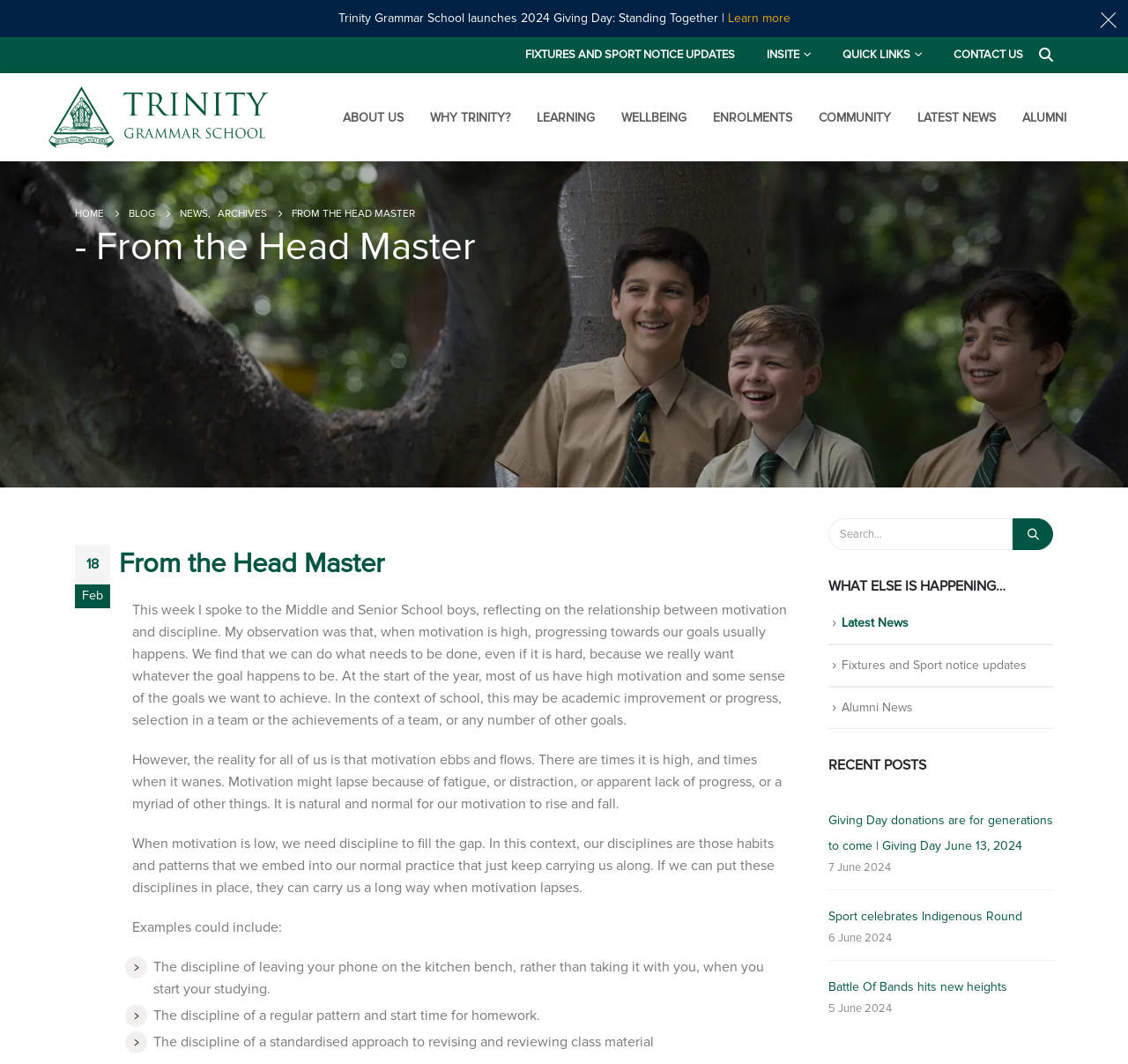Please find the bounding box coordinates of the clickable region needed to complete the following instruction: "Read the latest news". The bounding box coordinates must consist of four float numbers between 0 and 1, i.e., [left, top, right, bottom].

[0.813, 0.1, 0.883, 0.121]